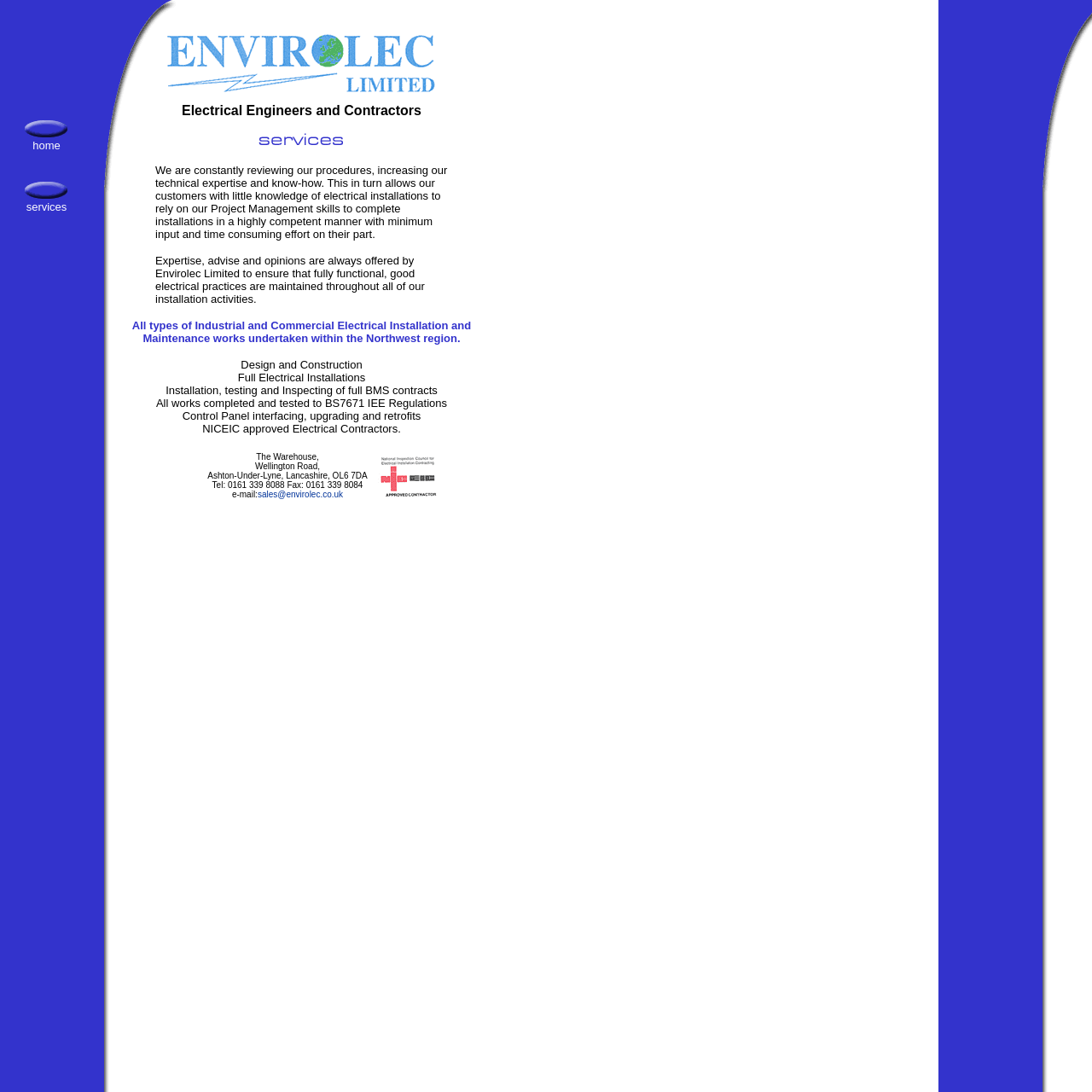What services does Envirolec Limited offer?
Please craft a detailed and exhaustive response to the question.

The webpage lists various services offered by Envirolec Limited, including 'Design and Construction', 'Full Electrical Installations', 'Installation, testing and Inspecting of full BMS contracts', and 'Control Panel interfacing, upgrading and retrofits', which are all related to electrical installation and maintenance.